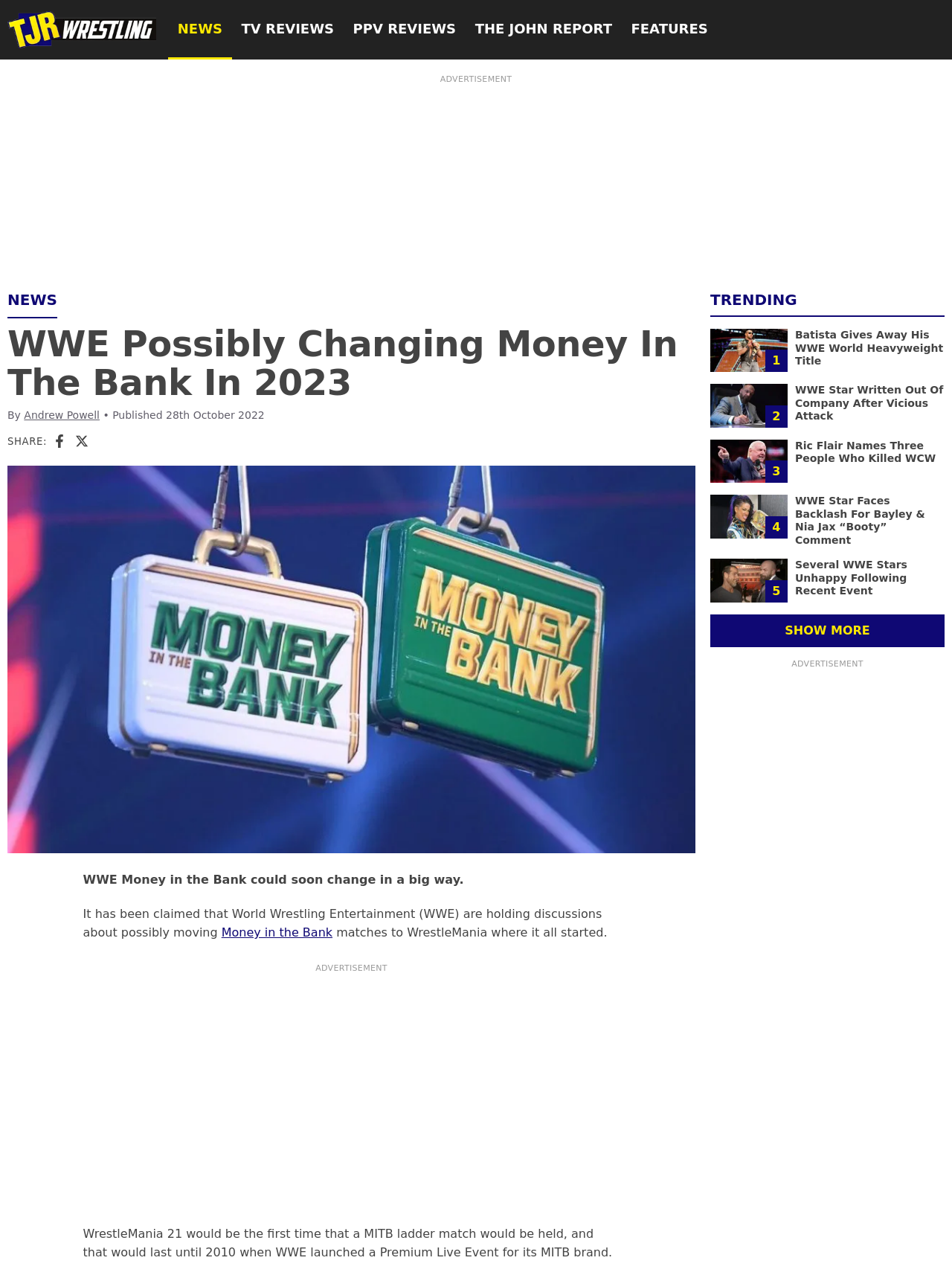Please determine the bounding box coordinates of the element to click in order to execute the following instruction: "Click on the link to read about Batista Gives Away His WWE World Heavyweight Title". The coordinates should be four float numbers between 0 and 1, specified as [left, top, right, bottom].

[0.835, 0.258, 0.991, 0.288]